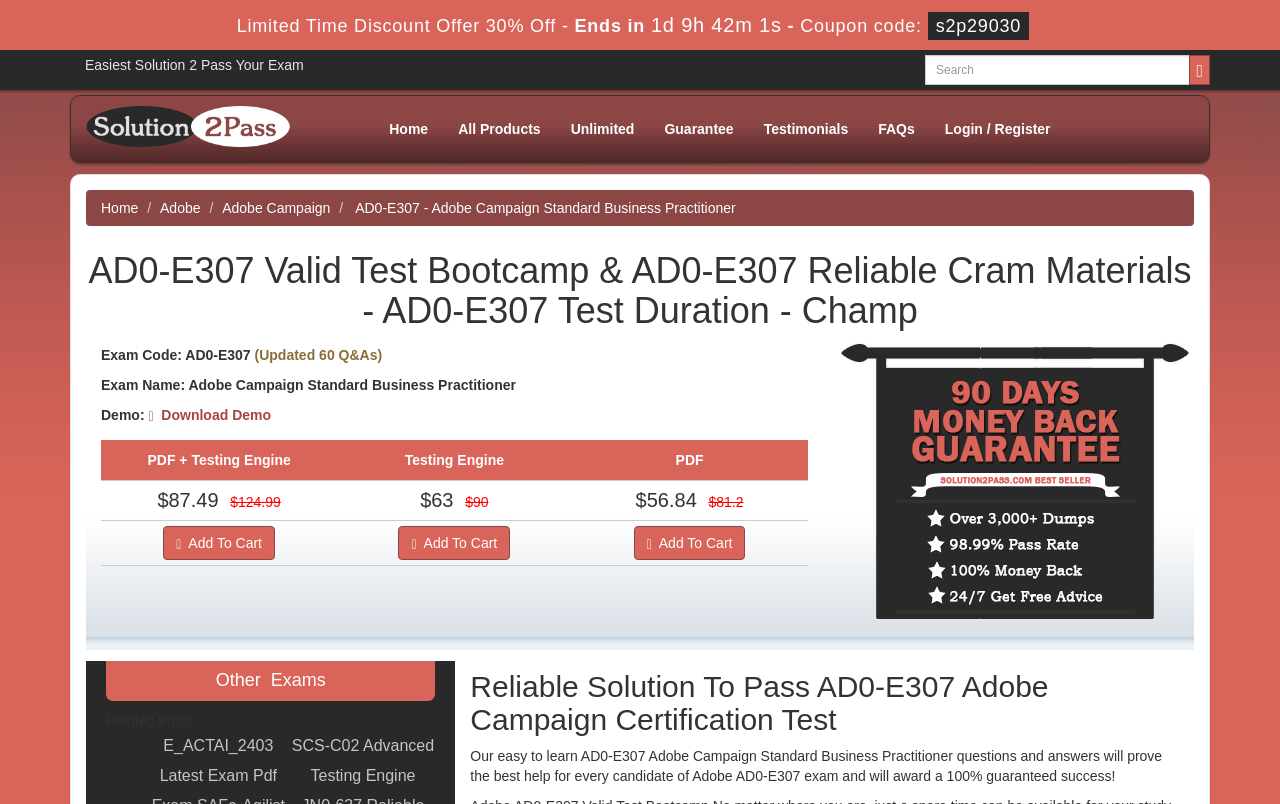Could you provide the bounding box coordinates for the portion of the screen to click to complete this instruction: "Go to home page"?

[0.292, 0.141, 0.346, 0.18]